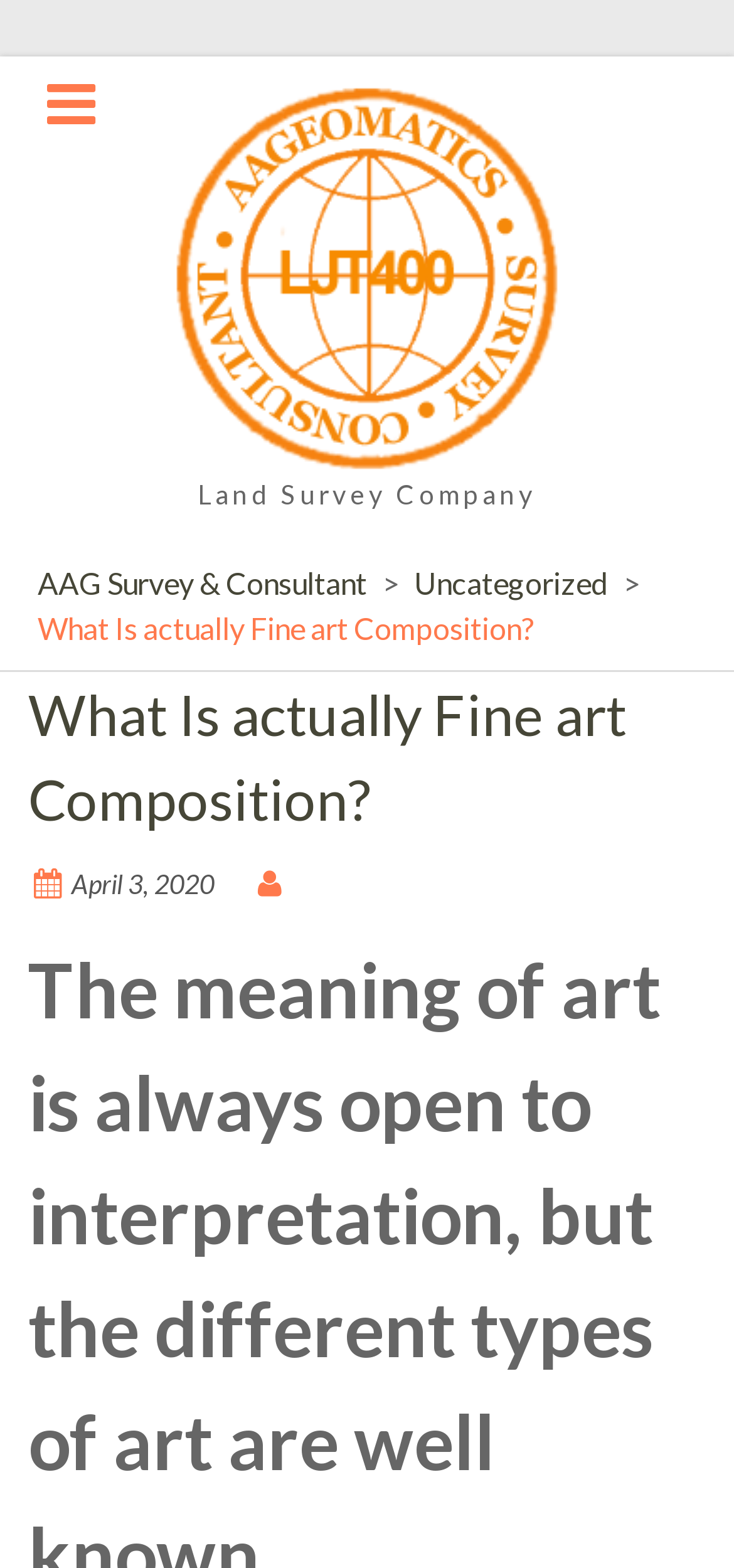Elaborate on the information and visuals displayed on the webpage.

The webpage is about AAG Survey & Consultant, with a focus on fine art composition. At the top left, there is a "Skip to content" link, followed by an icon represented by '\uf0c9'. The company name "AAG Survey & Consultant" is displayed prominently in a heading, with a link to the company's page accompanied by an image of the company's logo.

Below the company name, there is a heading that reads "Land Survey Company". On the same level, there are three links: one to the company's page, another to an unspecified page, and a third to a category labeled "Uncategorized". A greater-than symbol (>) is displayed between the second and third links.

The main content of the page is headed by the question "What Is actually Fine art Composition?", which is displayed in a large font size. Below this heading, there is a subheading with the date "April 3, 2020".